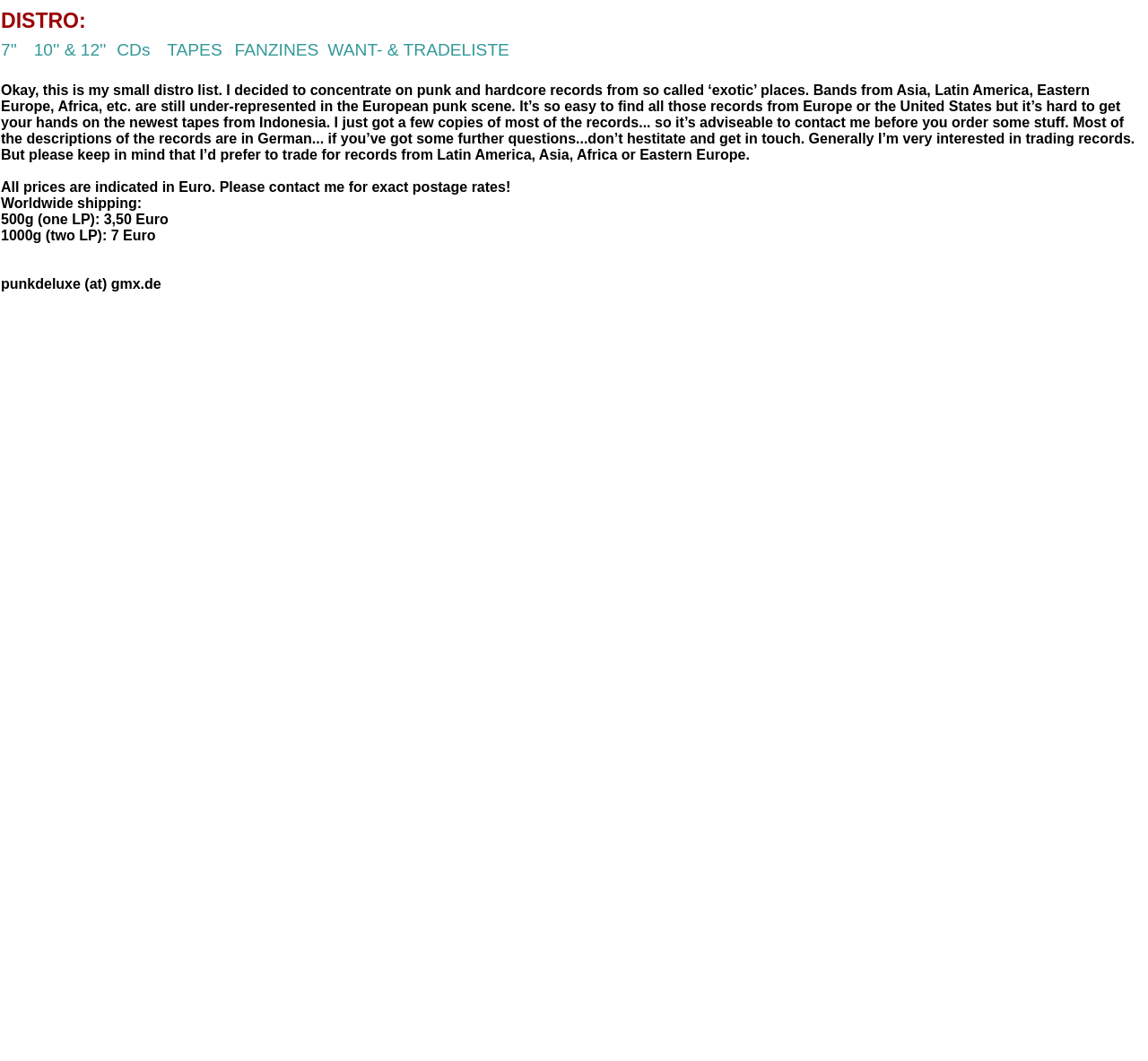Give a concise answer of one word or phrase to the question: 
What is the preferred method of trade?

Records from specific regions